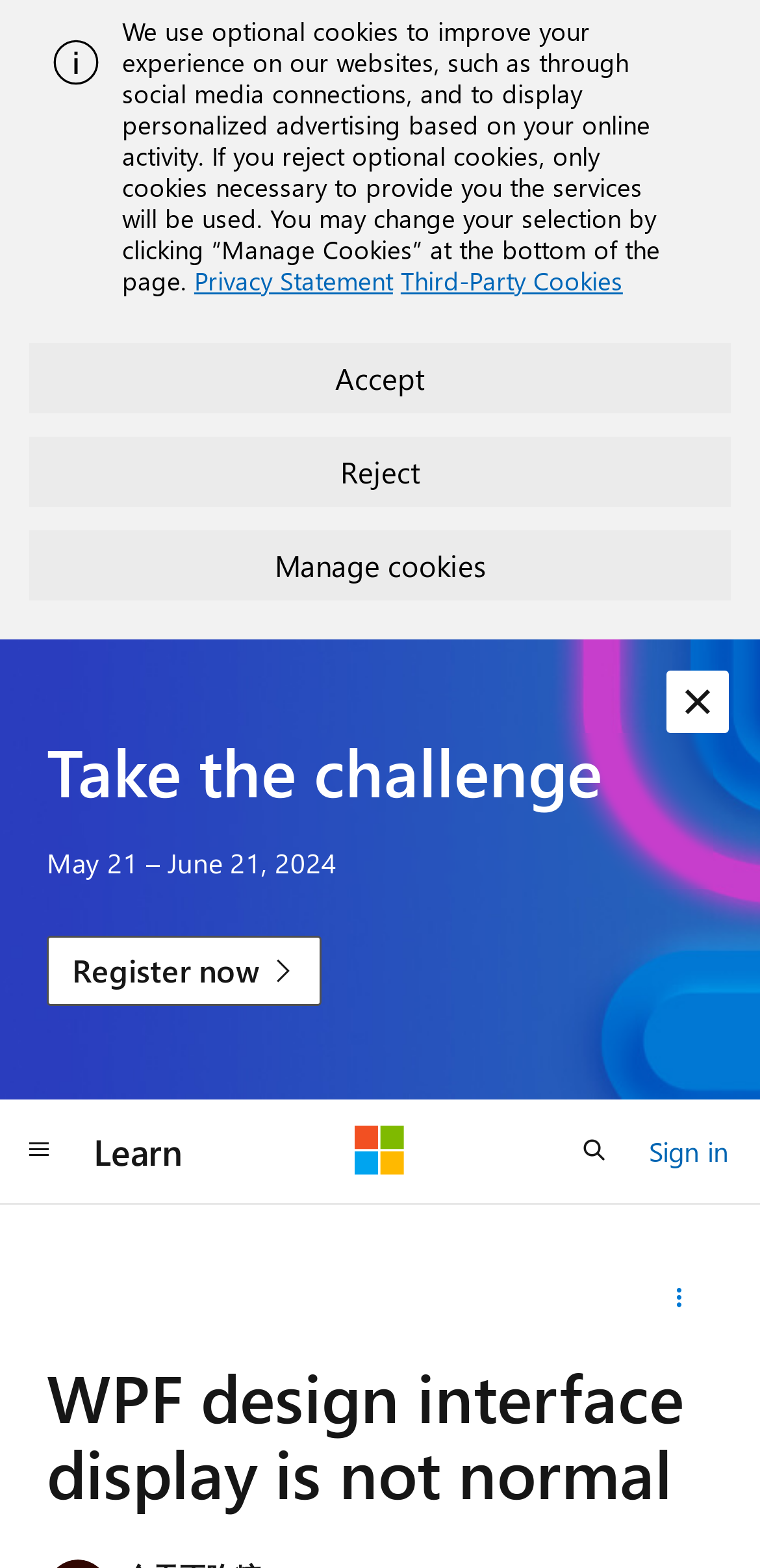What is the function of the 'Dismiss alert' button?
Provide a fully detailed and comprehensive answer to the question.

The 'Dismiss alert' button is located near the top of the page, and its function is to dismiss the alert message that is currently being displayed. This is likely an alert related to the cookies policy, and the button allows users to close the alert and continue using the webpage.